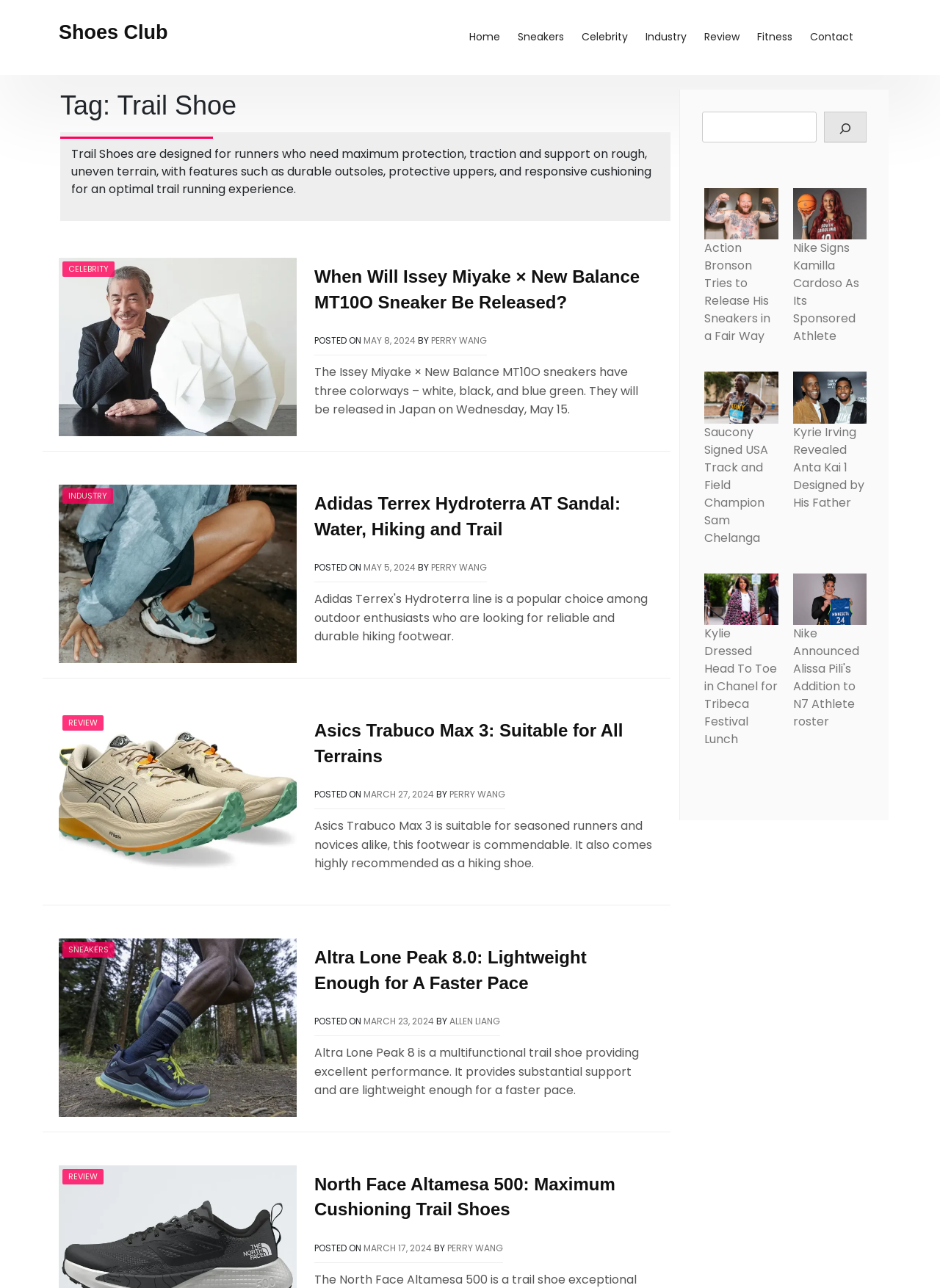Identify the bounding box of the HTML element described as: "Review".

[0.74, 0.013, 0.796, 0.045]